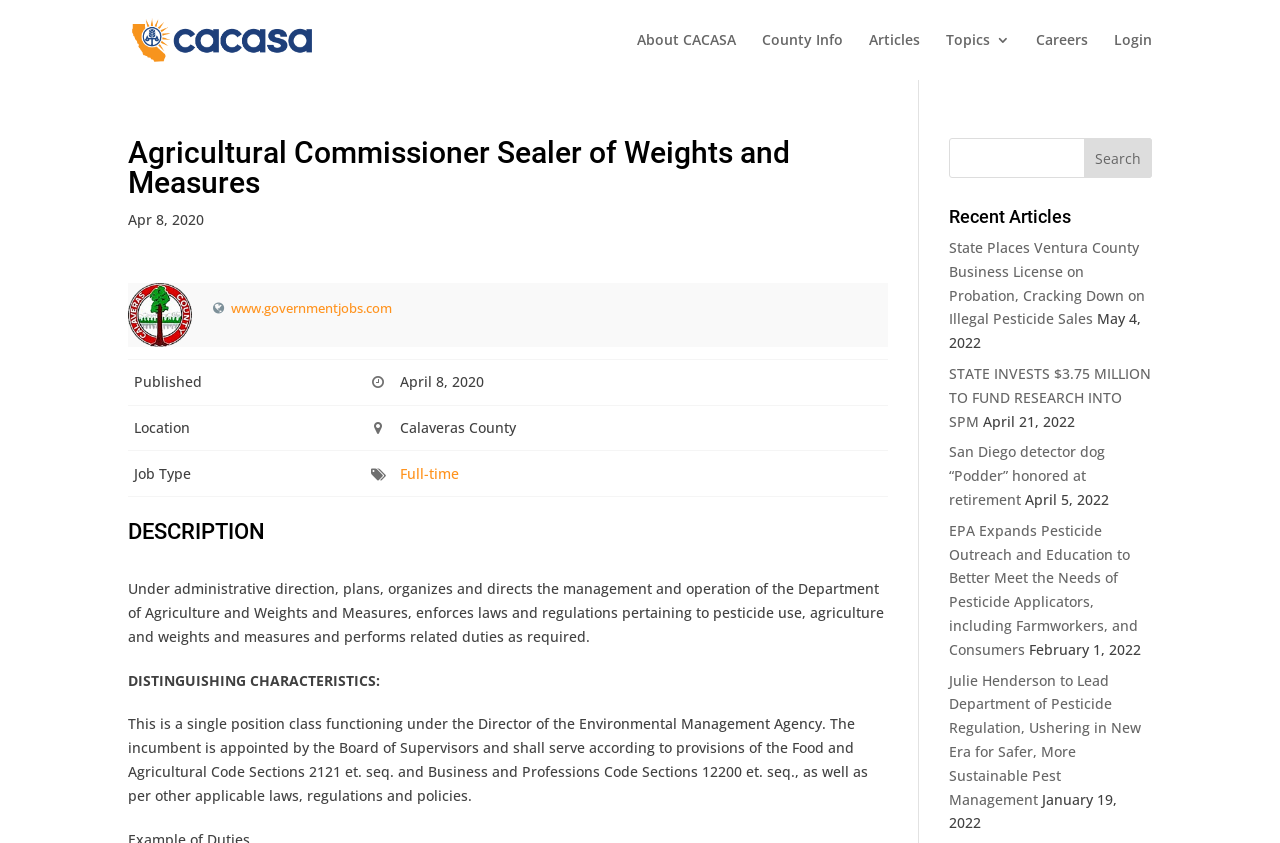Present a detailed account of what is displayed on the webpage.

The webpage is about the Agricultural Commissioner Sealer of Weights and Measures, specifically the California Agricultural Commissioners and Sealers Association (CACASA). At the top left, there is a logo image of CACASA, accompanied by a link to the organization's website. 

Below the logo, there are several links to different sections of the website, including "About CACASA", "County Info", "Articles", "Topics 3", "Careers", and "Login", arranged horizontally across the page.

The main content of the page is divided into two sections. On the left, there is a job posting for the Agricultural Commissioner Sealer of Weights and Measures position, which includes details such as the job description, location, job type, and distinguishing characteristics. 

On the right, there is a section titled "Recent Articles", which lists several news articles related to agriculture and pesticide management, along with their publication dates. Each article has a link to its full content. 

At the top right, there is a search bar with a "Search" button, allowing users to search for specific content on the website.